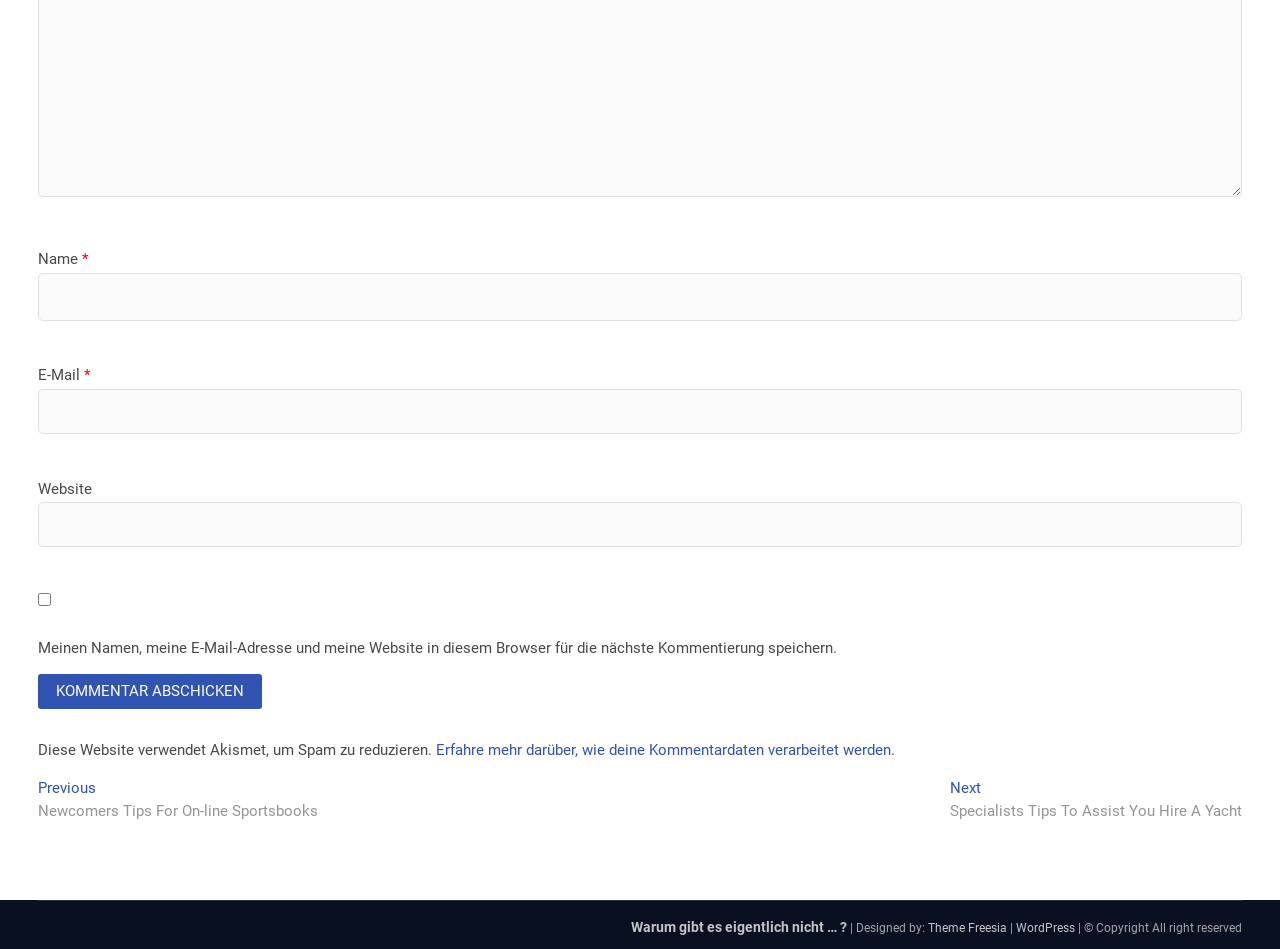Identify the bounding box coordinates of the part that should be clicked to carry out this instruction: "Submit your comment".

[0.03, 0.71, 0.205, 0.747]